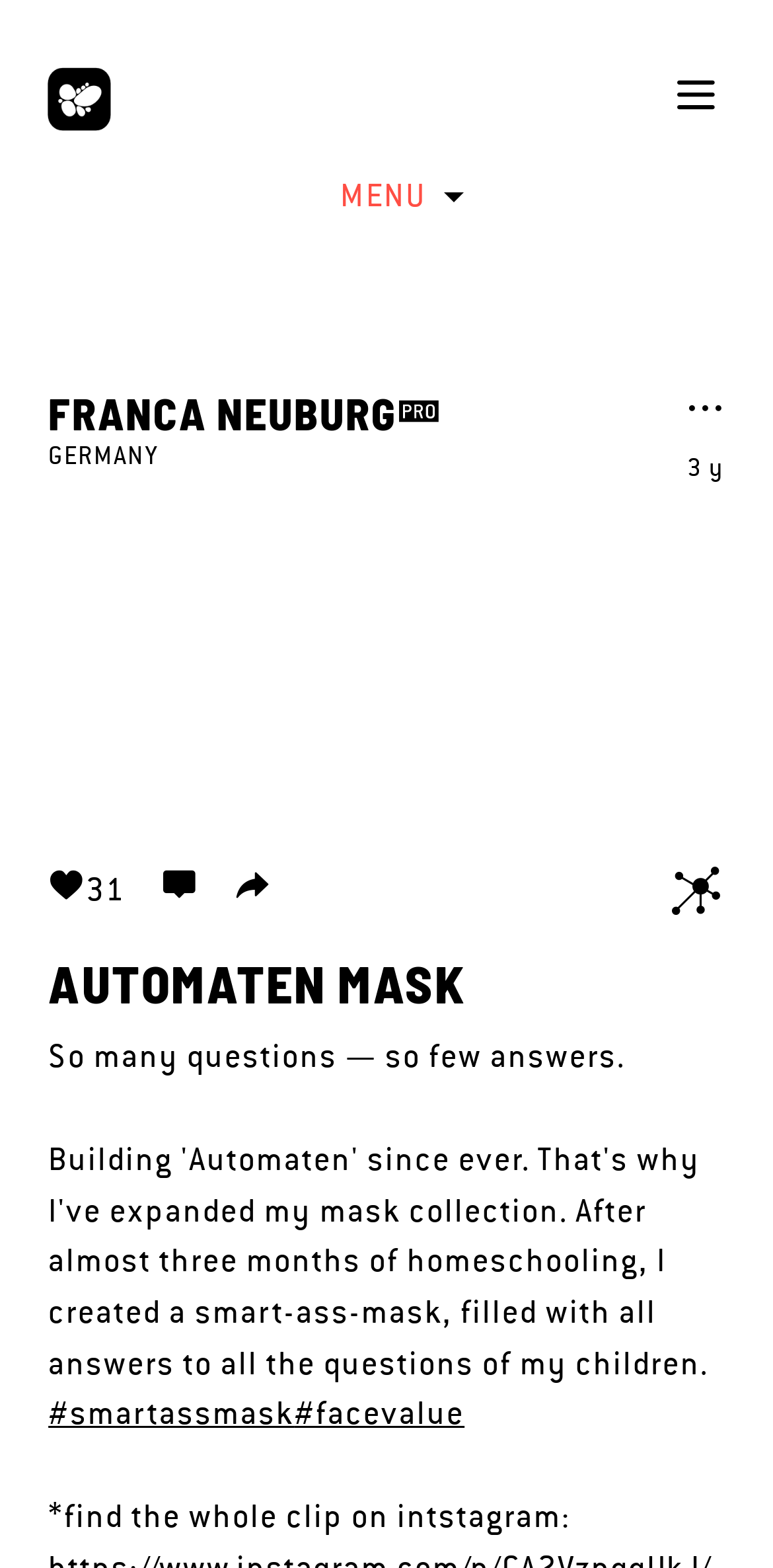Provide a one-word or brief phrase answer to the question:
What is the name of the character?

Franca Neuburg